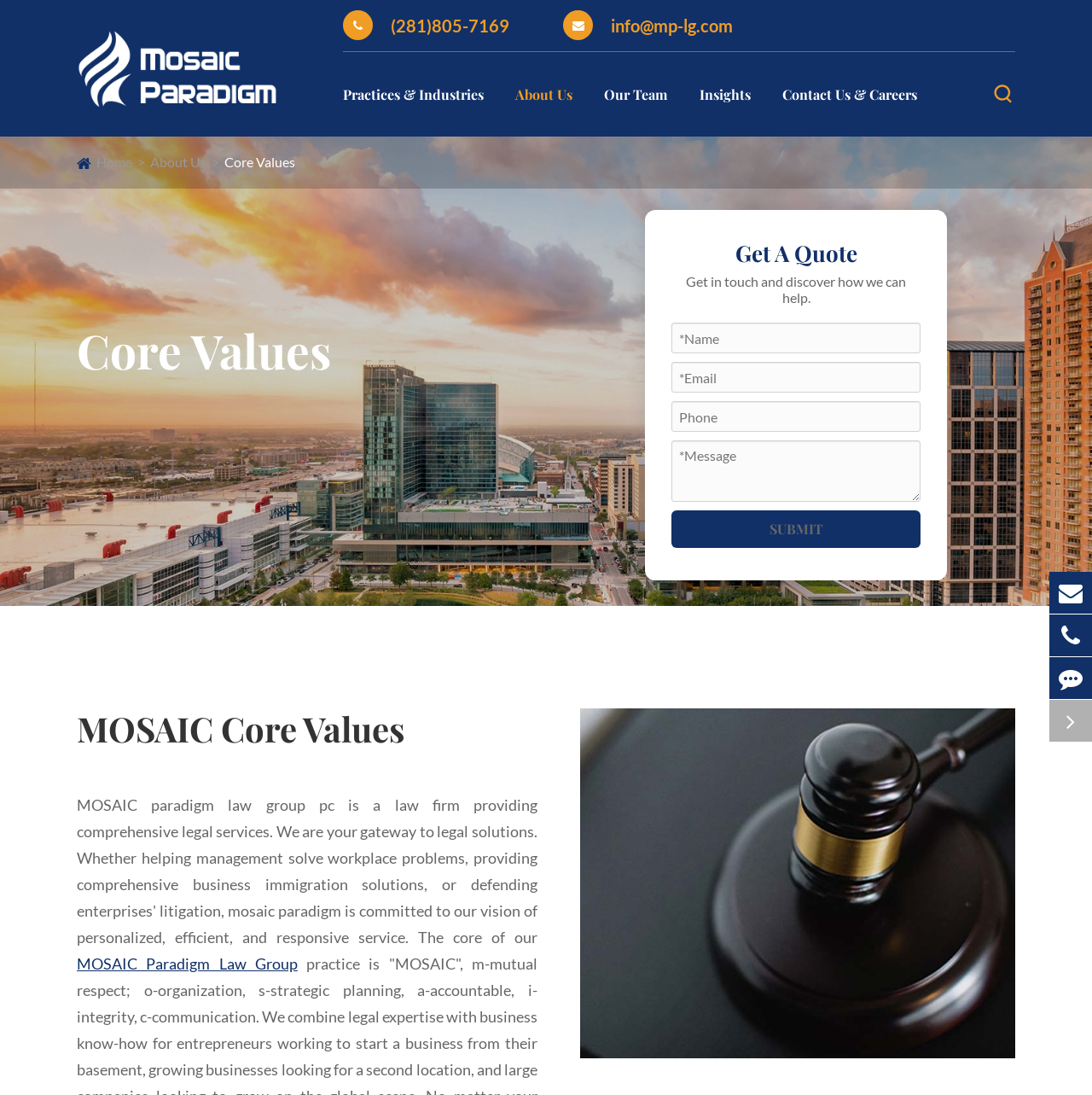What can be done on the 'Contact Us & Careers' page?
Please elaborate on the answer to the question with detailed information.

The 'Contact Us & Careers' page is accessible through a link element, but the webpage does not provide explicit information about what can be done on that page. It can be inferred that the page may provide contact information and career opportunities, but the exact details are not available on the current webpage.